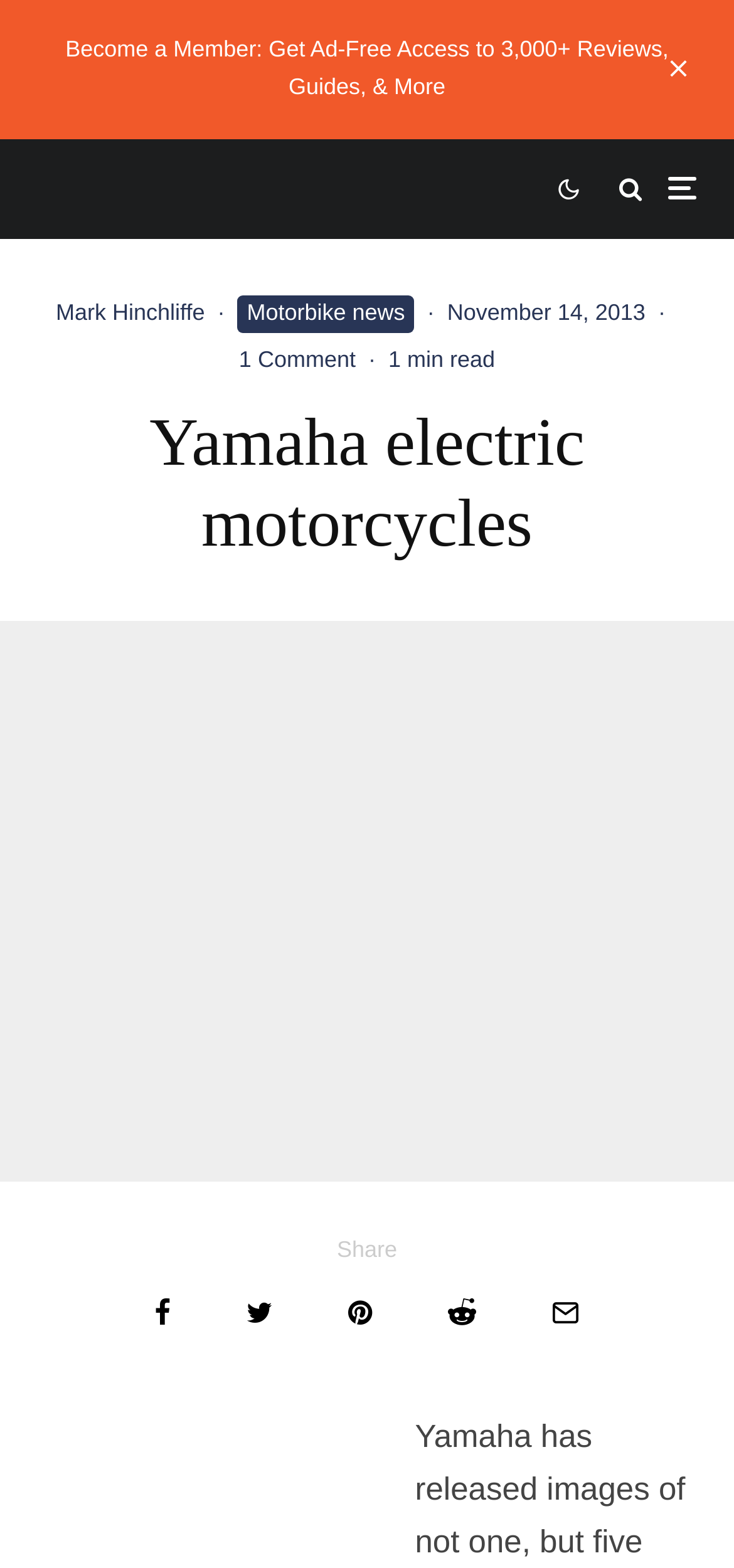Find the bounding box coordinates for the area you need to click to carry out the instruction: "Share the article". The coordinates should be four float numbers between 0 and 1, indicated as [left, top, right, bottom].

[0.459, 0.788, 0.541, 0.805]